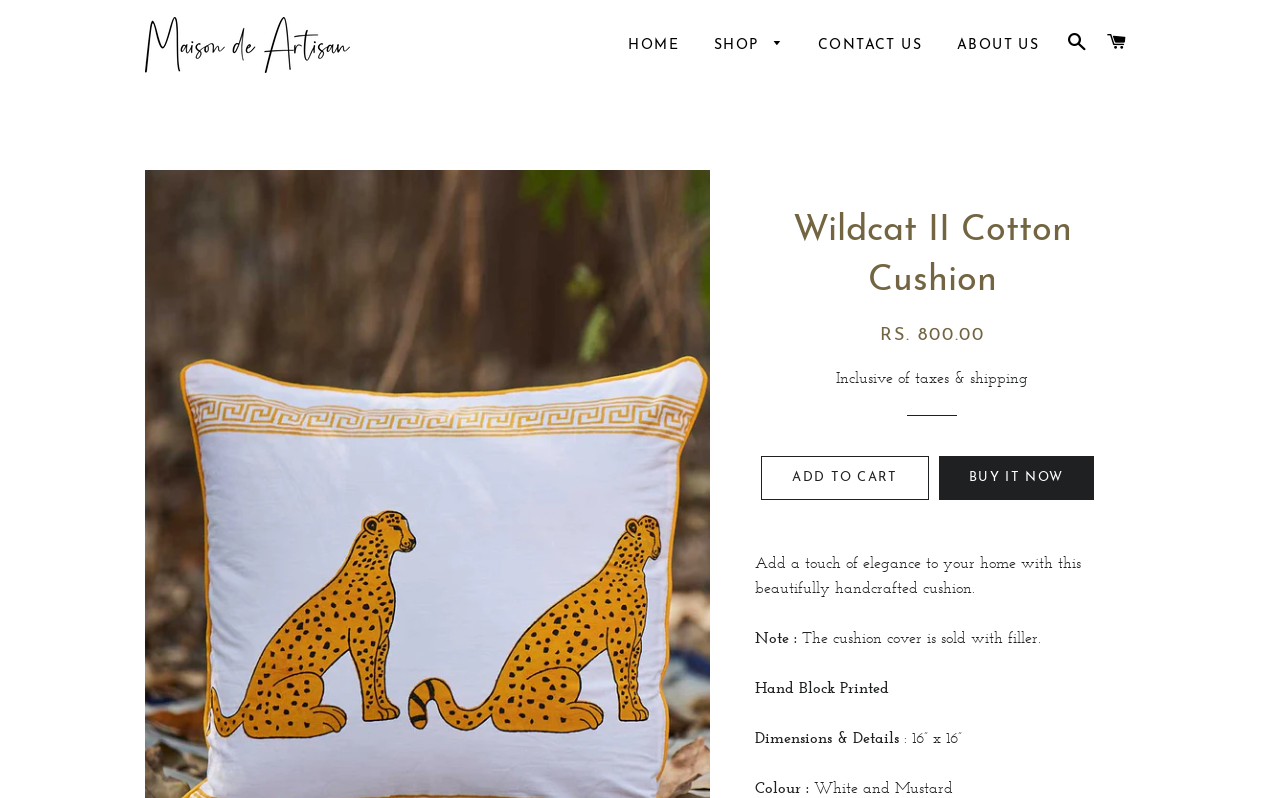Answer the question briefly using a single word or phrase: 
What is the material of the cushion?

Cotton